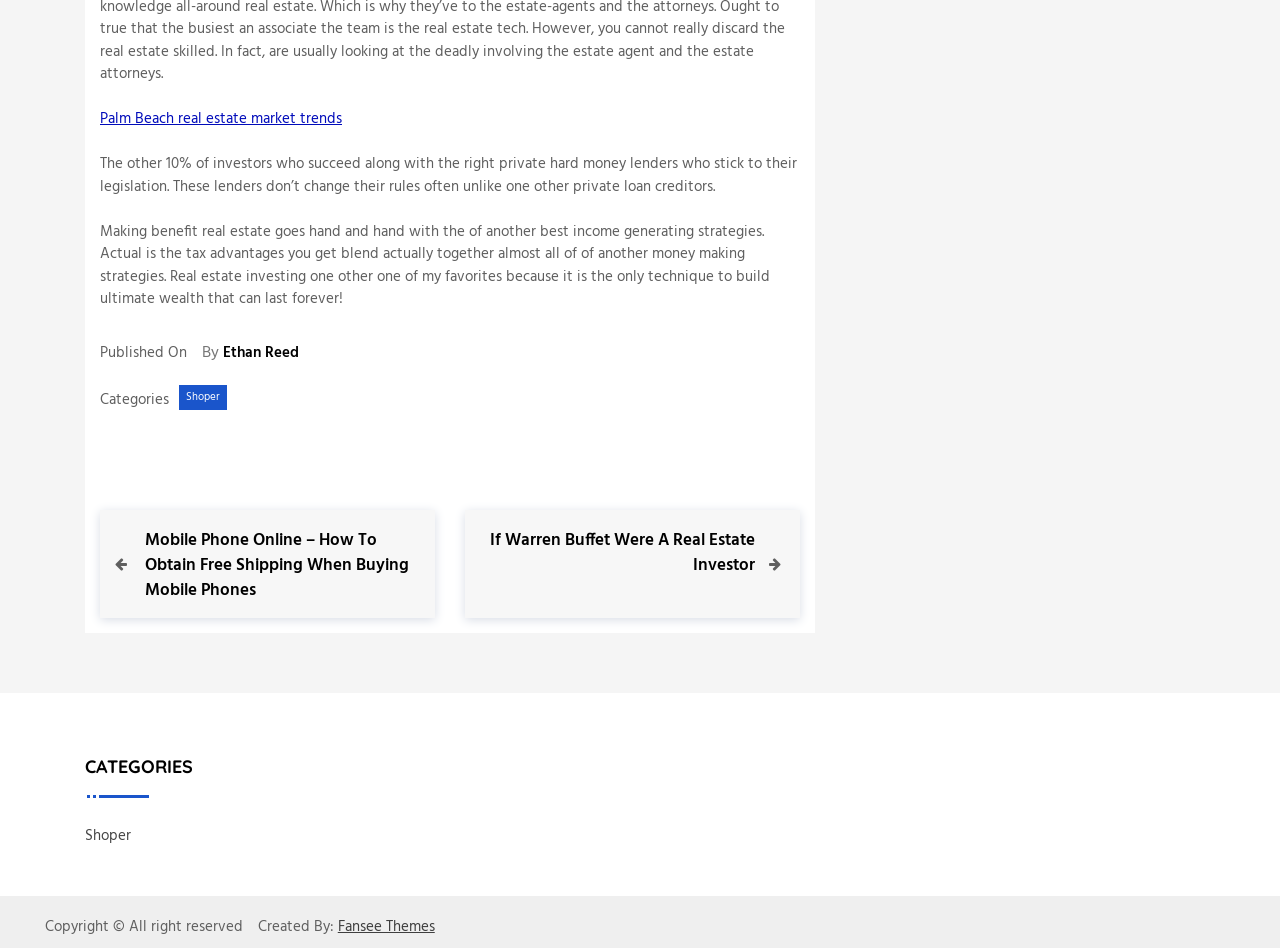Respond with a single word or phrase to the following question:
What is the category of the post?

Shoper